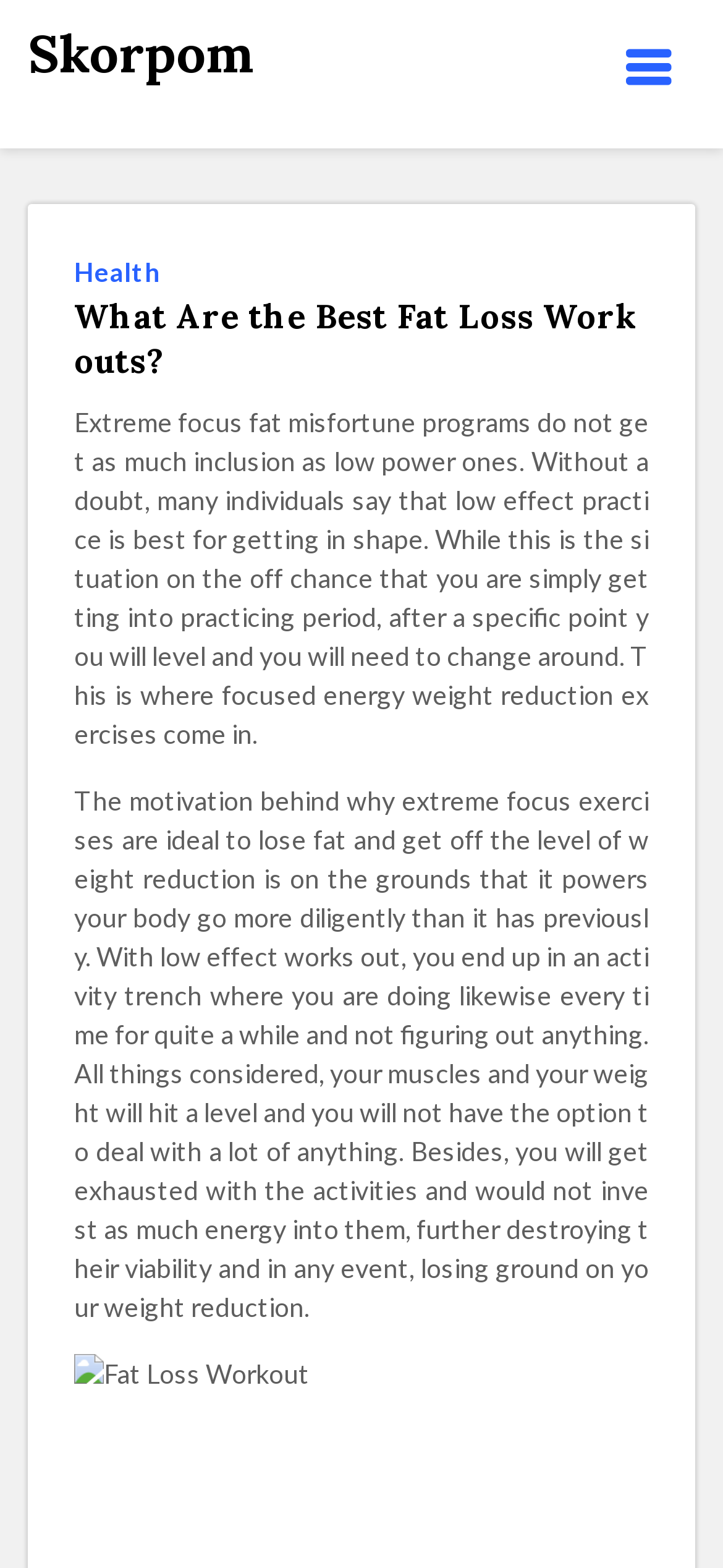What is the main difference between extreme focus and low power workouts?
Answer the question using a single word or phrase, according to the image.

Intensity and challenge